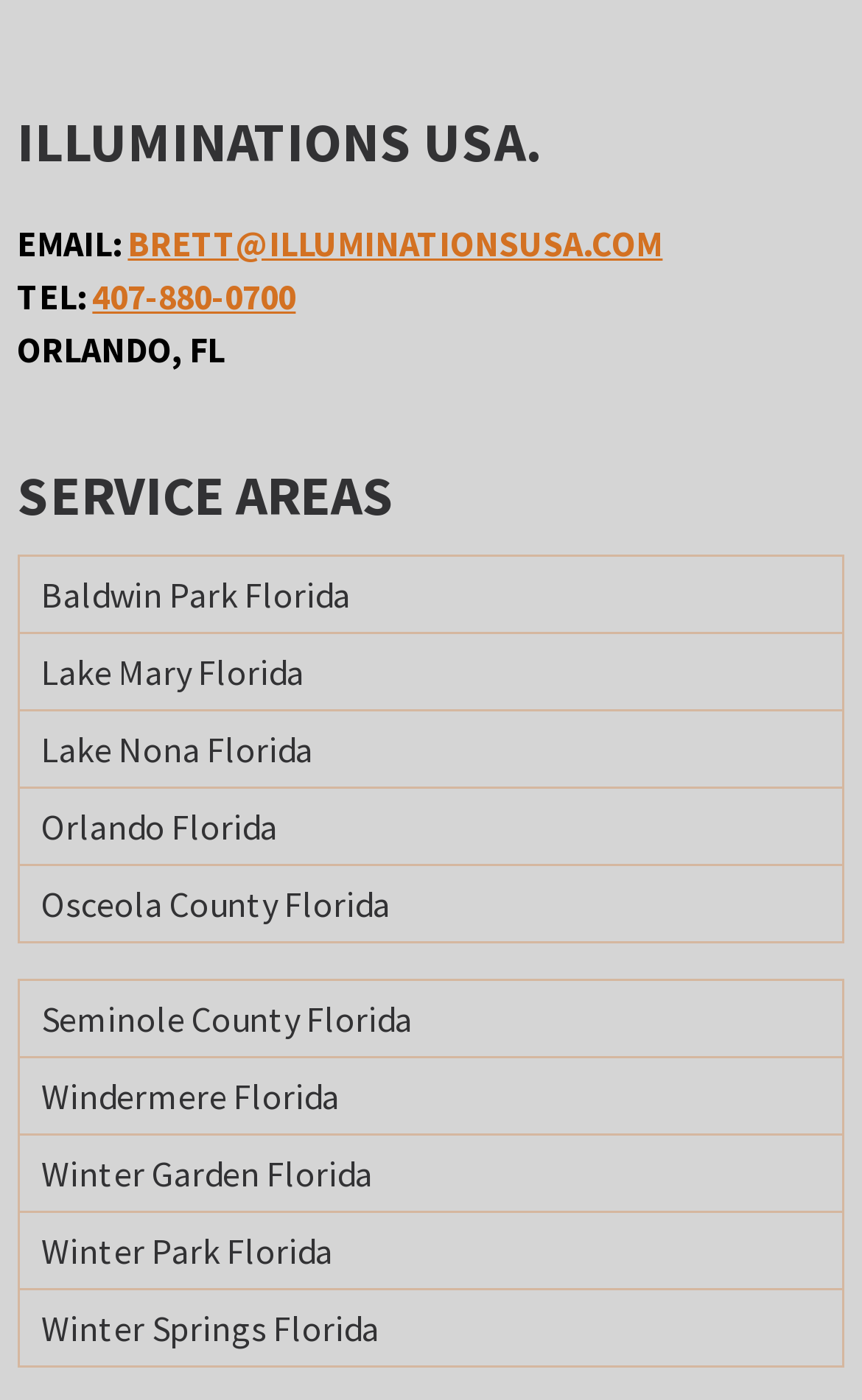Identify the bounding box coordinates for the element that needs to be clicked to fulfill this instruction: "visit the company email". Provide the coordinates in the format of four float numbers between 0 and 1: [left, top, right, bottom].

[0.148, 0.158, 0.769, 0.189]